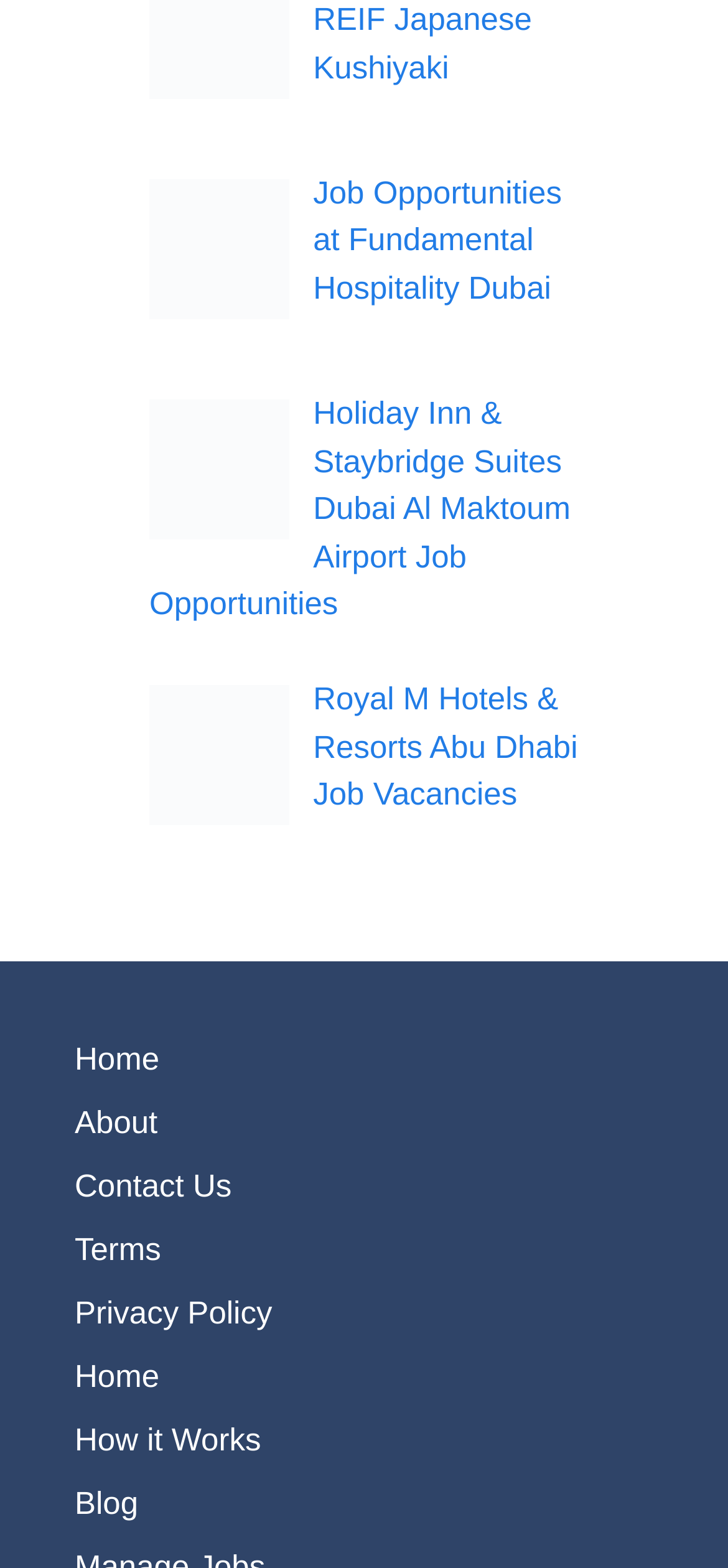What is the company associated with the second job opportunity?
Look at the image and provide a short answer using one word or a phrase.

Staybridge Suites Dubai Al Maktoum Airport